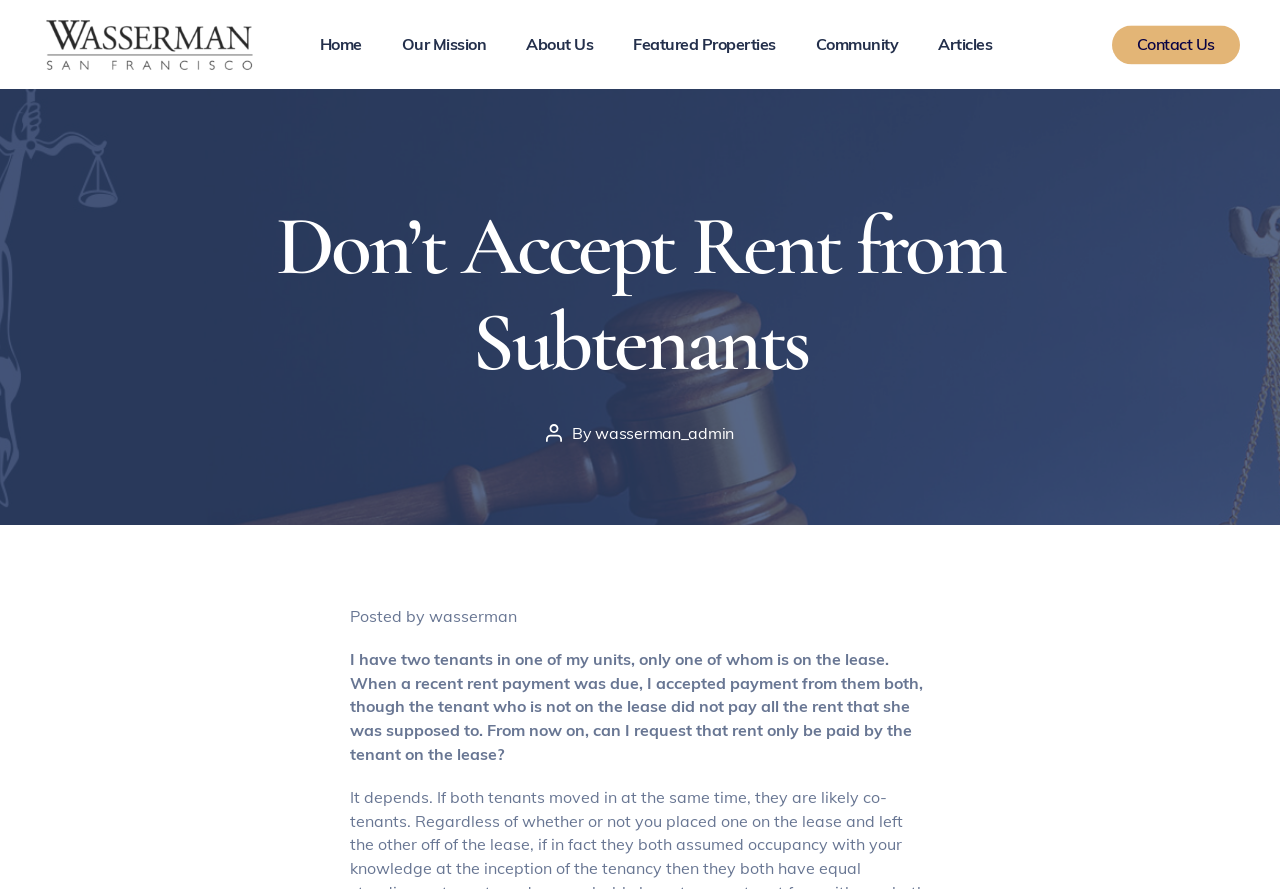Can you identify and provide the main heading of the webpage?

Don’t Accept Rent from Subtenants